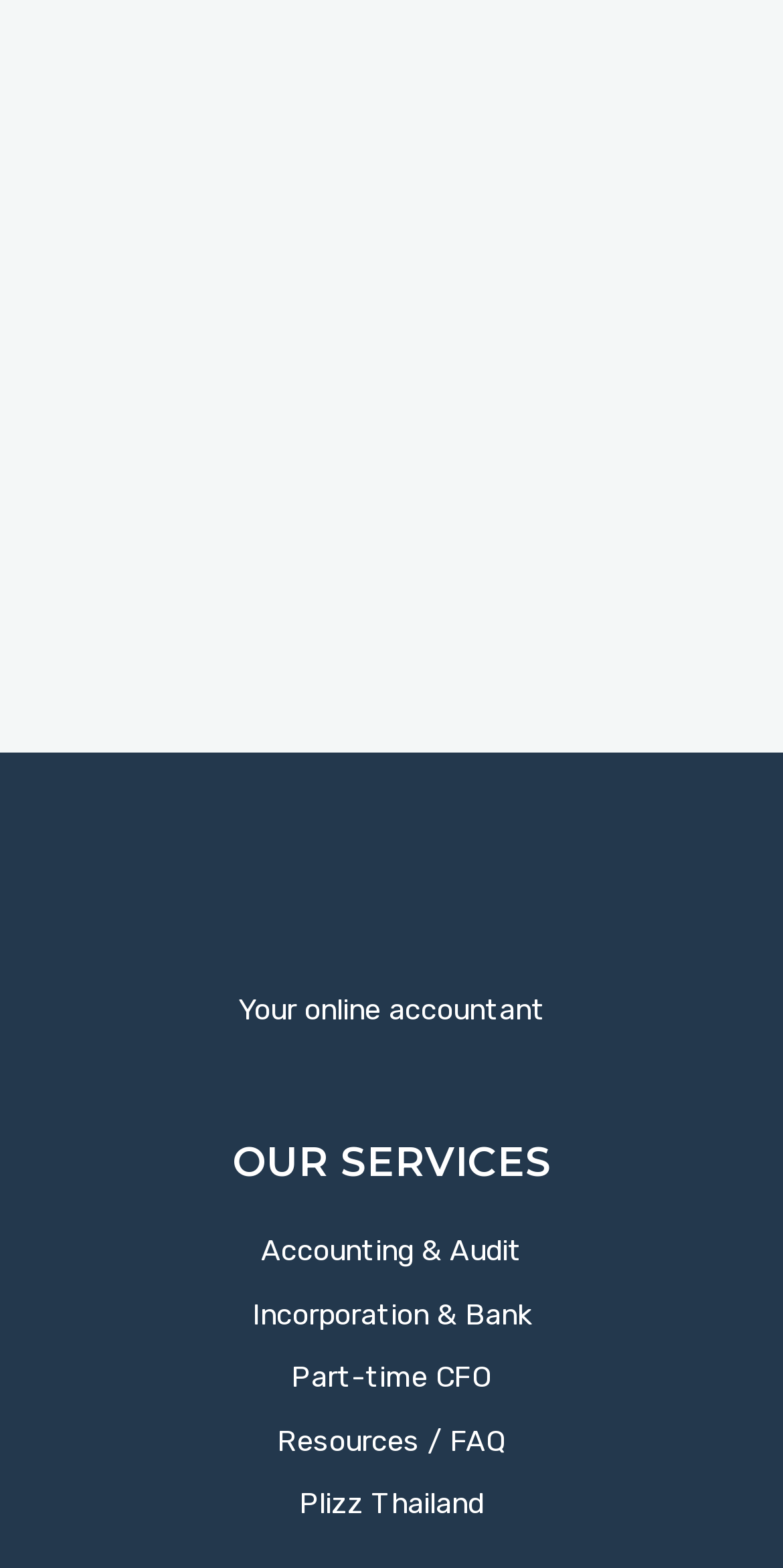Locate and provide the bounding box coordinates for the HTML element that matches this description: "Part-time CFO".

[0.066, 0.866, 0.934, 0.893]